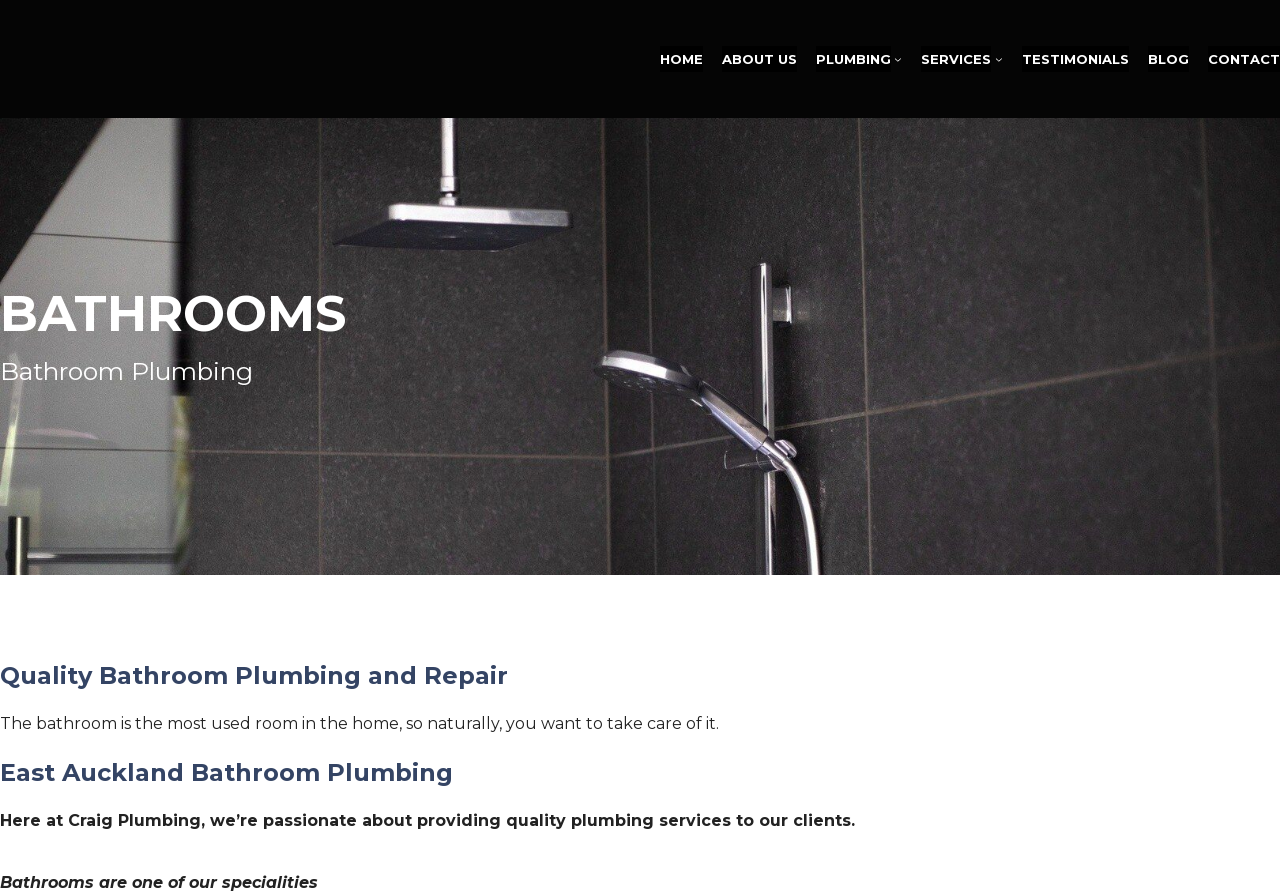Please provide a brief answer to the following inquiry using a single word or phrase:
What is the topic of the first heading?

BATHROOMS